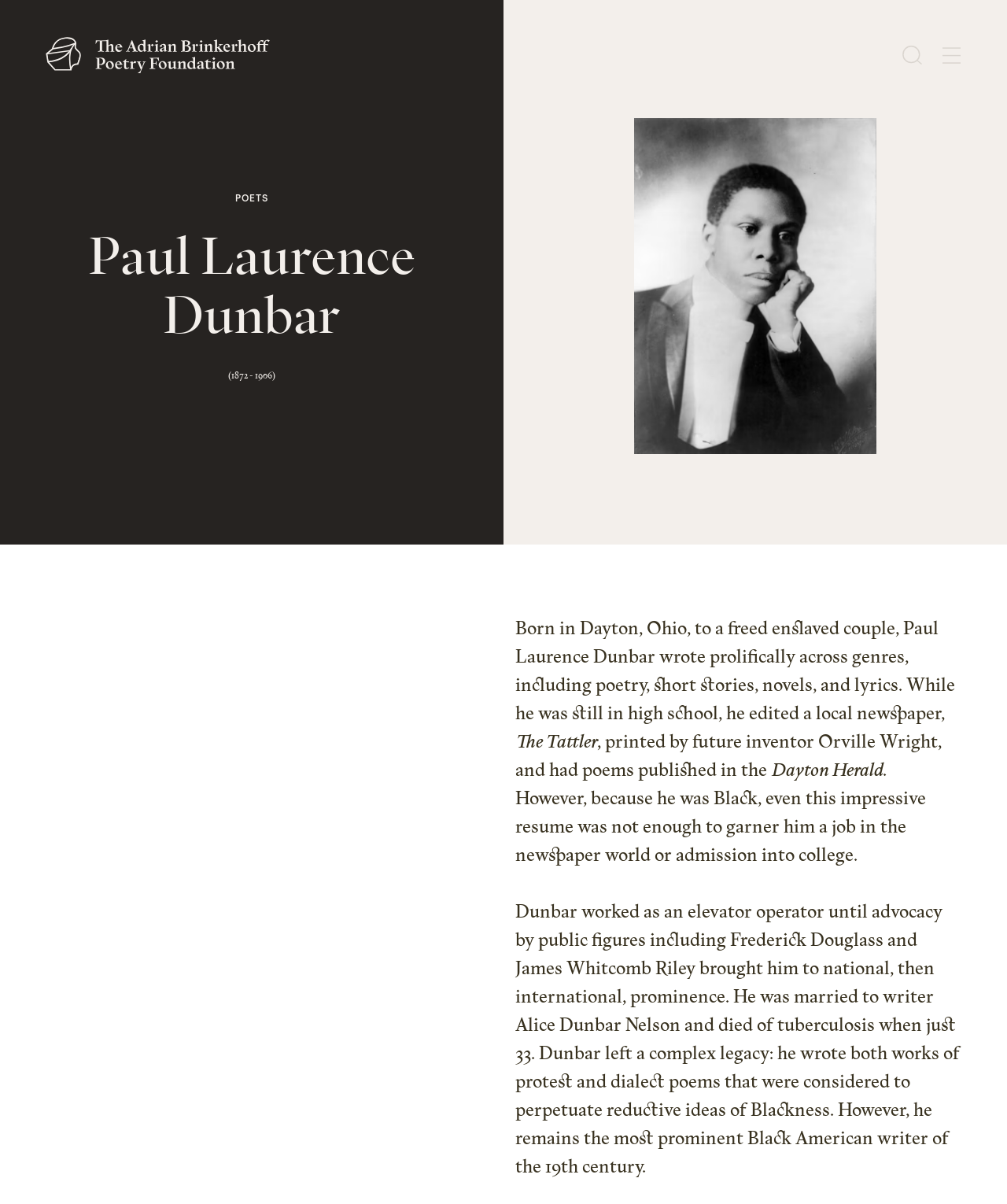What is the name of Paul Laurence Dunbar's wife?
Can you give a detailed and elaborate answer to the question?

I determined the answer by reading the StaticText element that mentions 'He was married to writer Alice Dunbar Nelson and died of tuberculosis when just 33.'